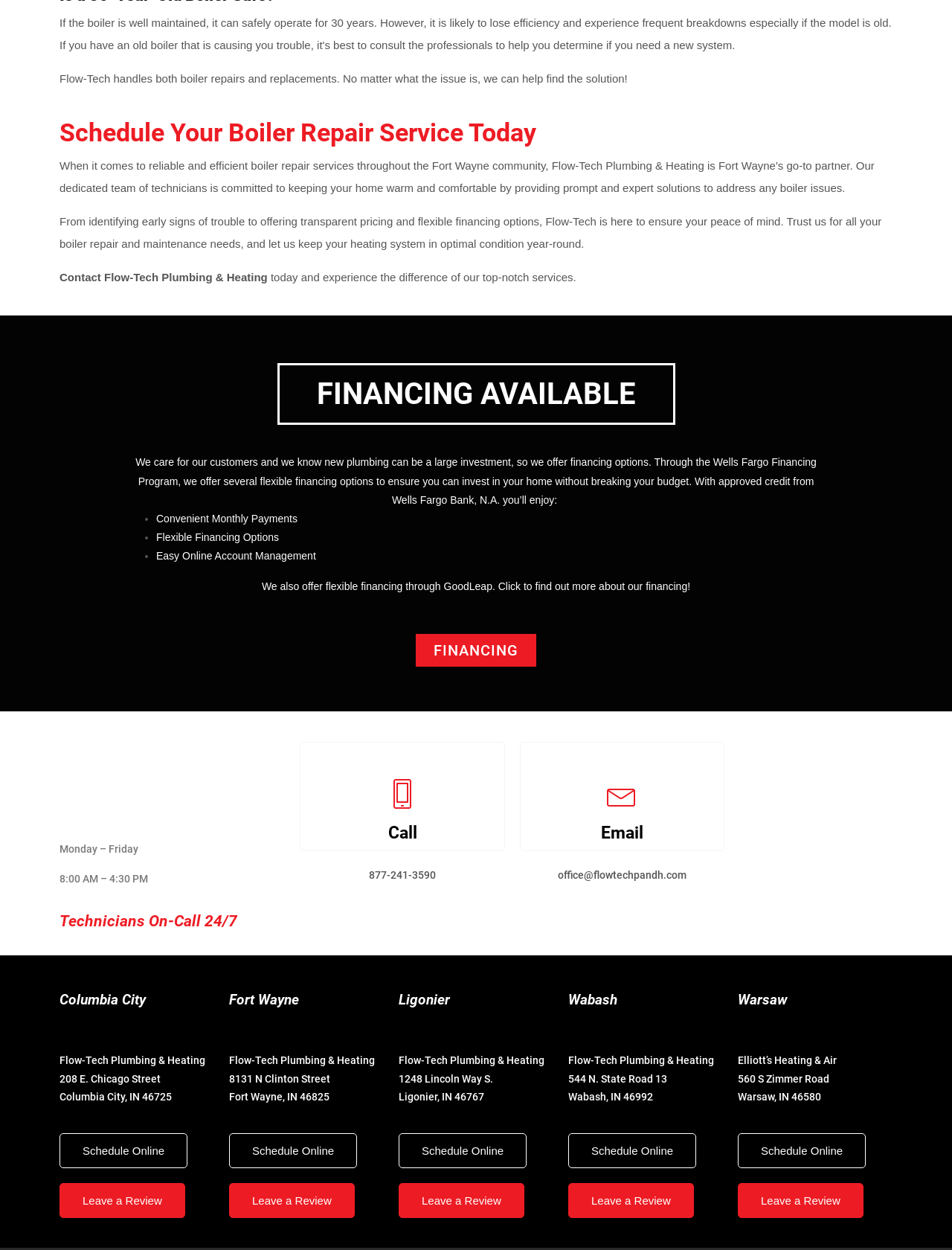Identify the bounding box coordinates of the element to click to follow this instruction: 'Call 877-241-3590'. Ensure the coordinates are four float values between 0 and 1, provided as [left, top, right, bottom].

[0.388, 0.695, 0.458, 0.705]